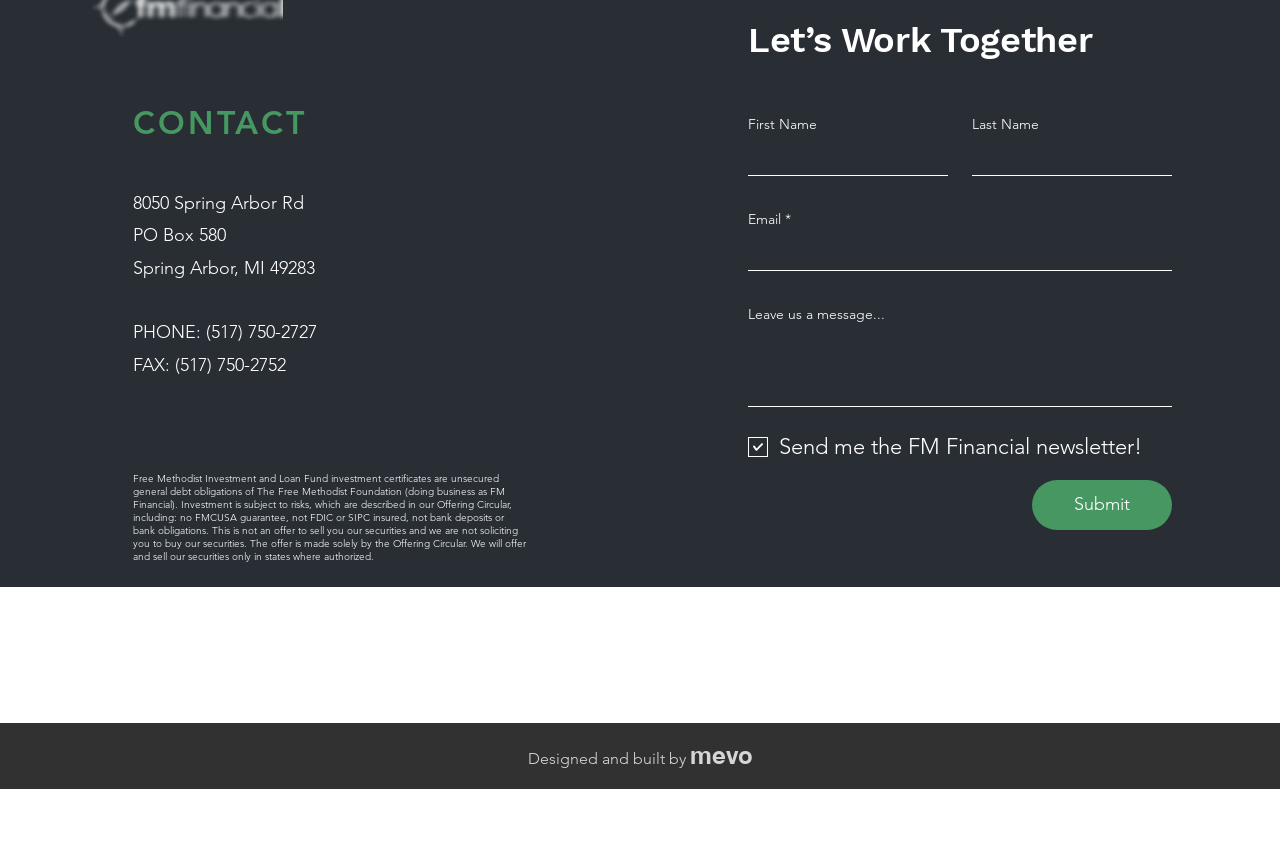Answer the following query with a single word or phrase:
What is the purpose of the form on the webpage?

To contact FM Financial